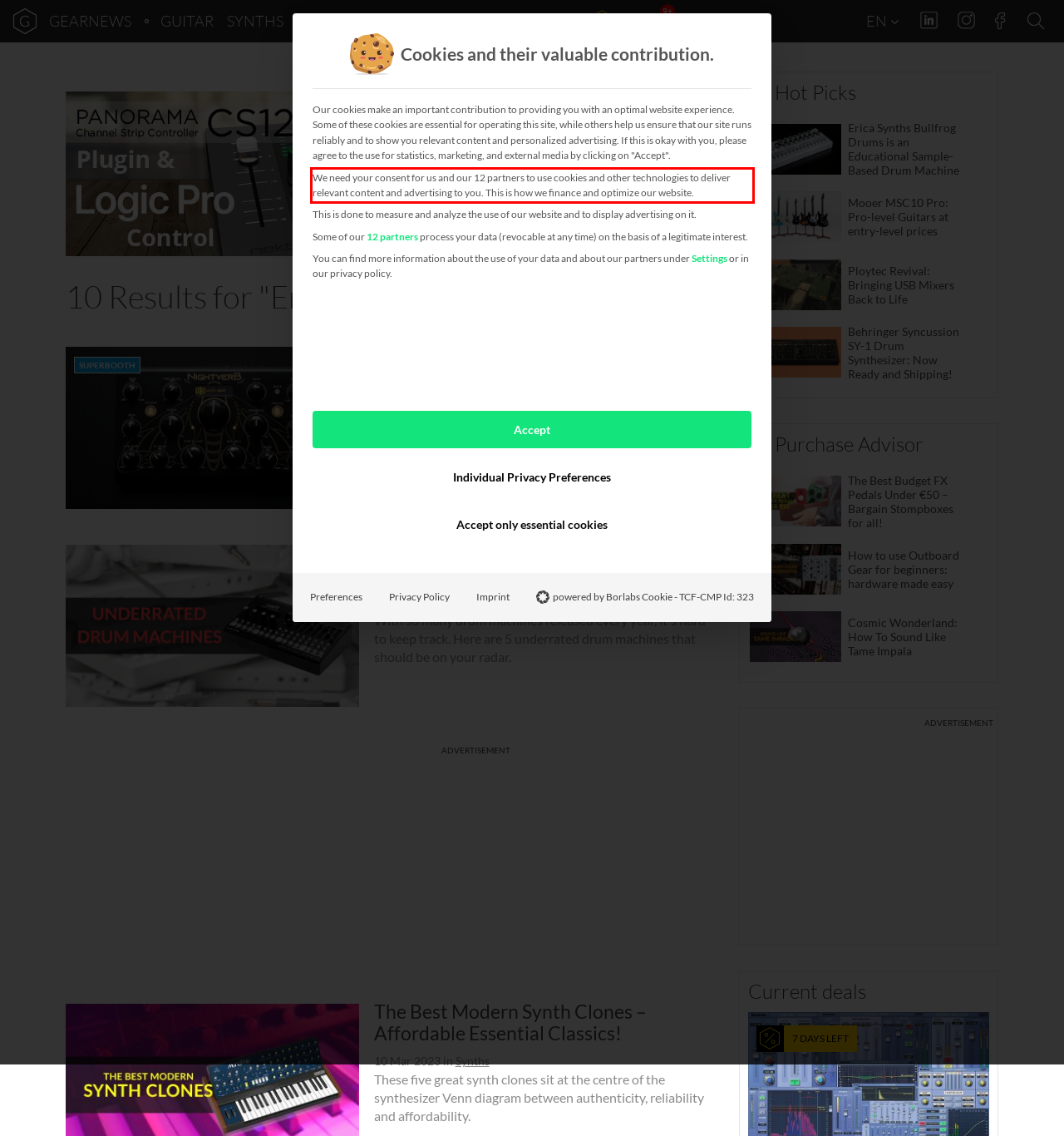Identify the text within the red bounding box on the webpage screenshot and generate the extracted text content.

We need your consent for us and our 12 partners to use cookies and other technologies to deliver relevant content and advertising to you. This is how we finance and optimize our website.